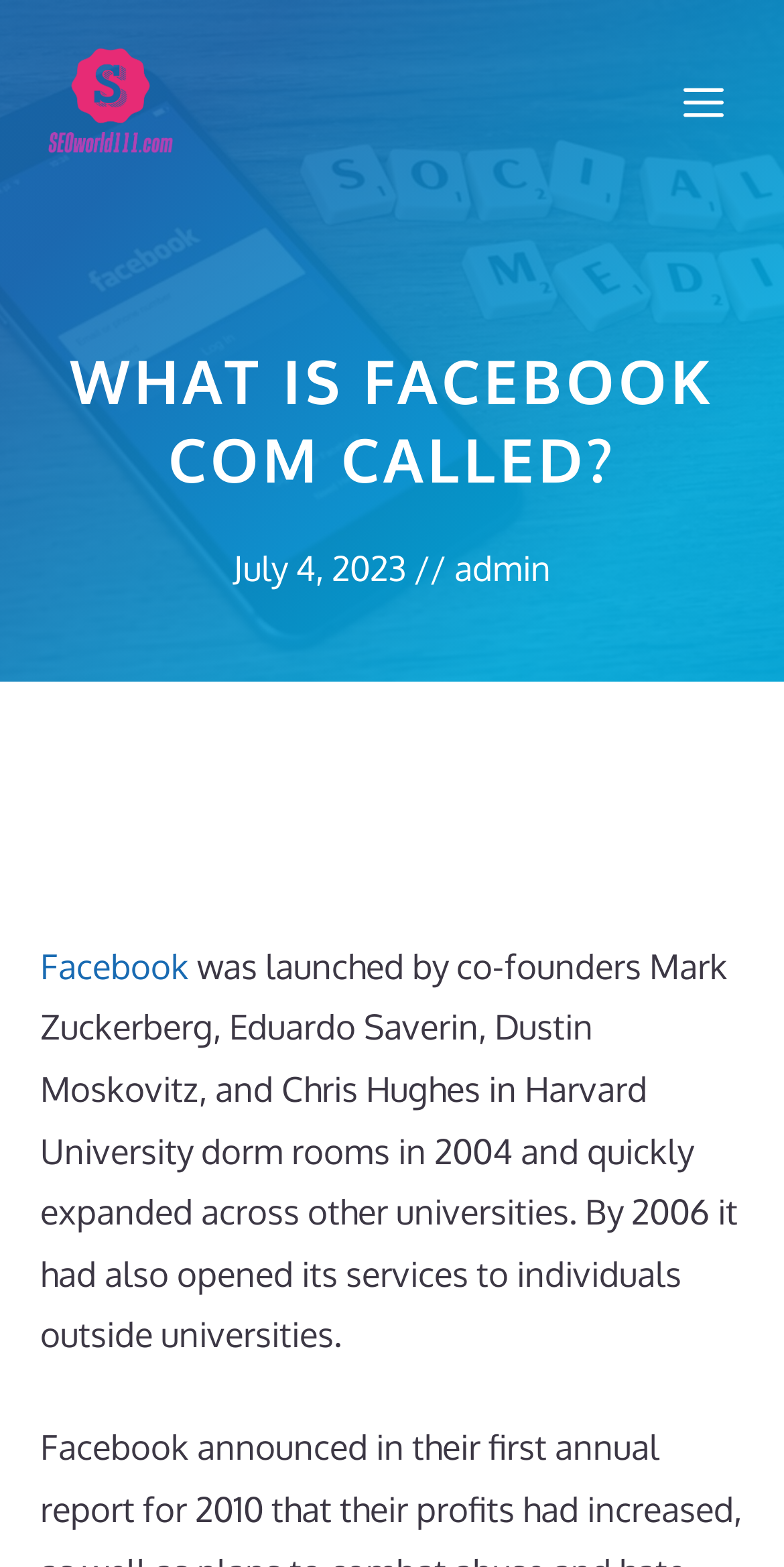Use a single word or phrase to answer the question: 
Who launched Facebook?

Mark Zuckerberg and others